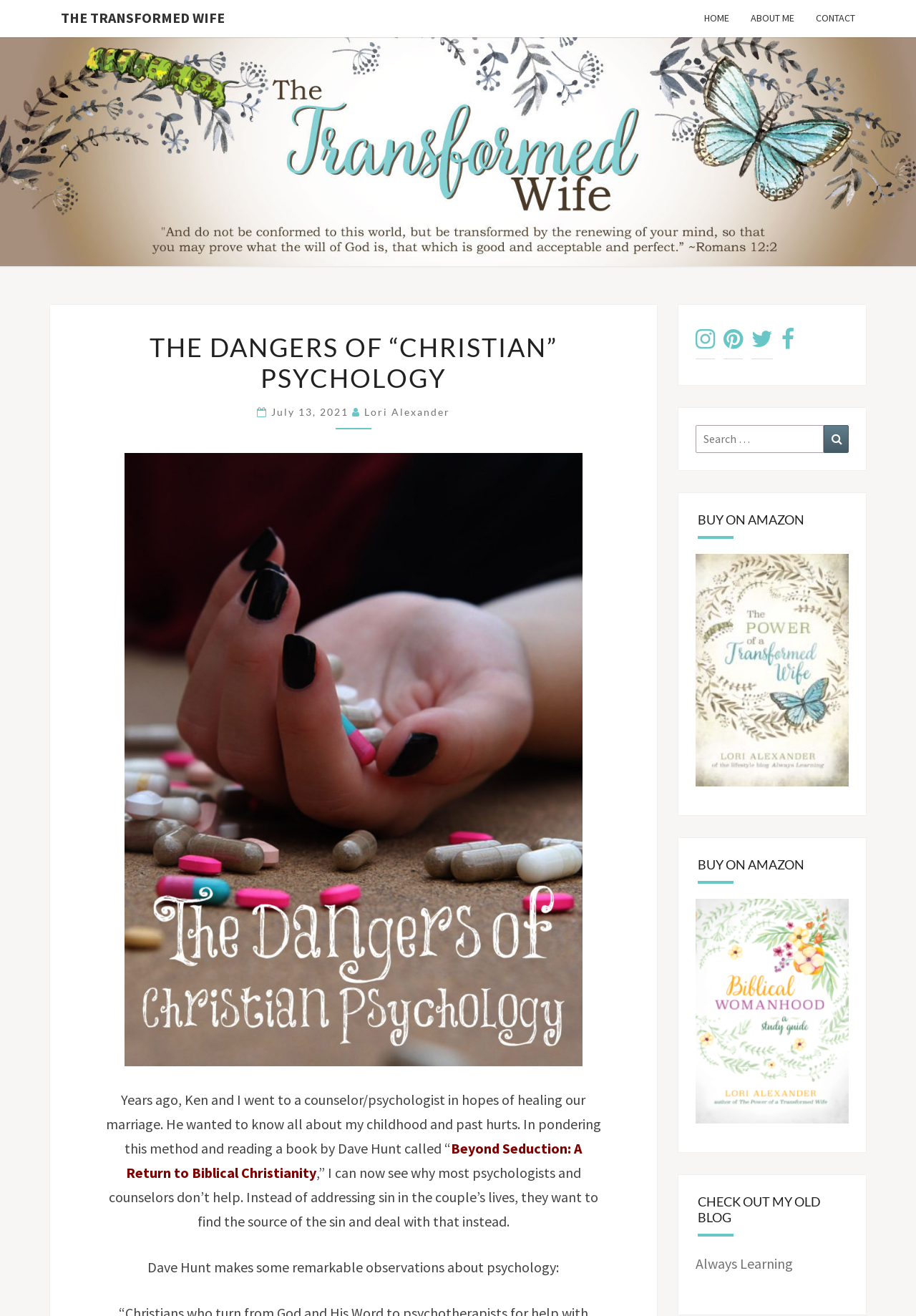Analyze and describe the webpage in a detailed narrative.

The webpage is titled "The Dangers of 'Christian' Psychology" and features a blog post written by Lori Alexander. At the top of the page, there is a navigation menu with links to "THE TRANSFORMED WIFE", "HOME", "ABOUT ME", and "CONTACT". Below the navigation menu, there is a large heading that reads "THE TRANSFORMED WIFE".

The main content of the page is a blog post that starts with a personal anecdote about the author's experience with a counselor/psychologist. The text describes how the counselor wanted to know about the author's childhood and past hurts, and how this approach is flawed. The author then references a book by Dave Hunt called "Beyond Seduction: A Return to Biblical Christianity" and quotes some of Hunt's observations about psychology.

To the right of the main content, there are several social media links and a search bar. The search bar has a placeholder text that reads "Search for:" and a search button with a magnifying glass icon.

Below the main content, there are three sections with headings that read "BUY ON AMAZON". Each section features an image and a link to purchase a product on Amazon. Finally, there is a section with a heading that reads "CHECK OUT MY OLD BLOG" and a link to the author's old blog, "Always Learning".